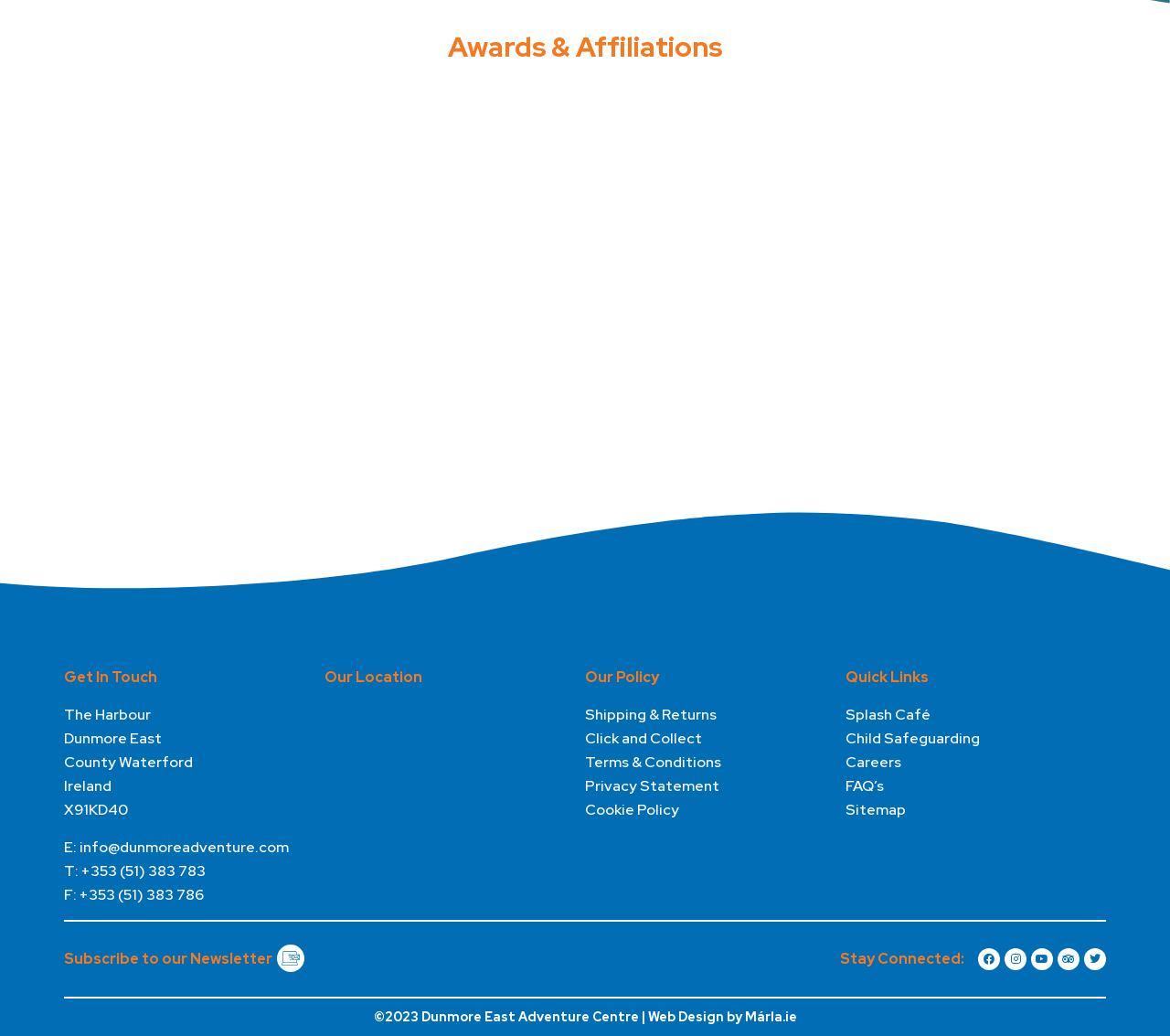Determine the bounding box coordinates of the clickable element to achieve the following action: 'Learn about shipping and returns'. Provide the coordinates as four float values between 0 and 1, formatted as [left, top, right, bottom].

[0.5, 0.681, 0.612, 0.699]